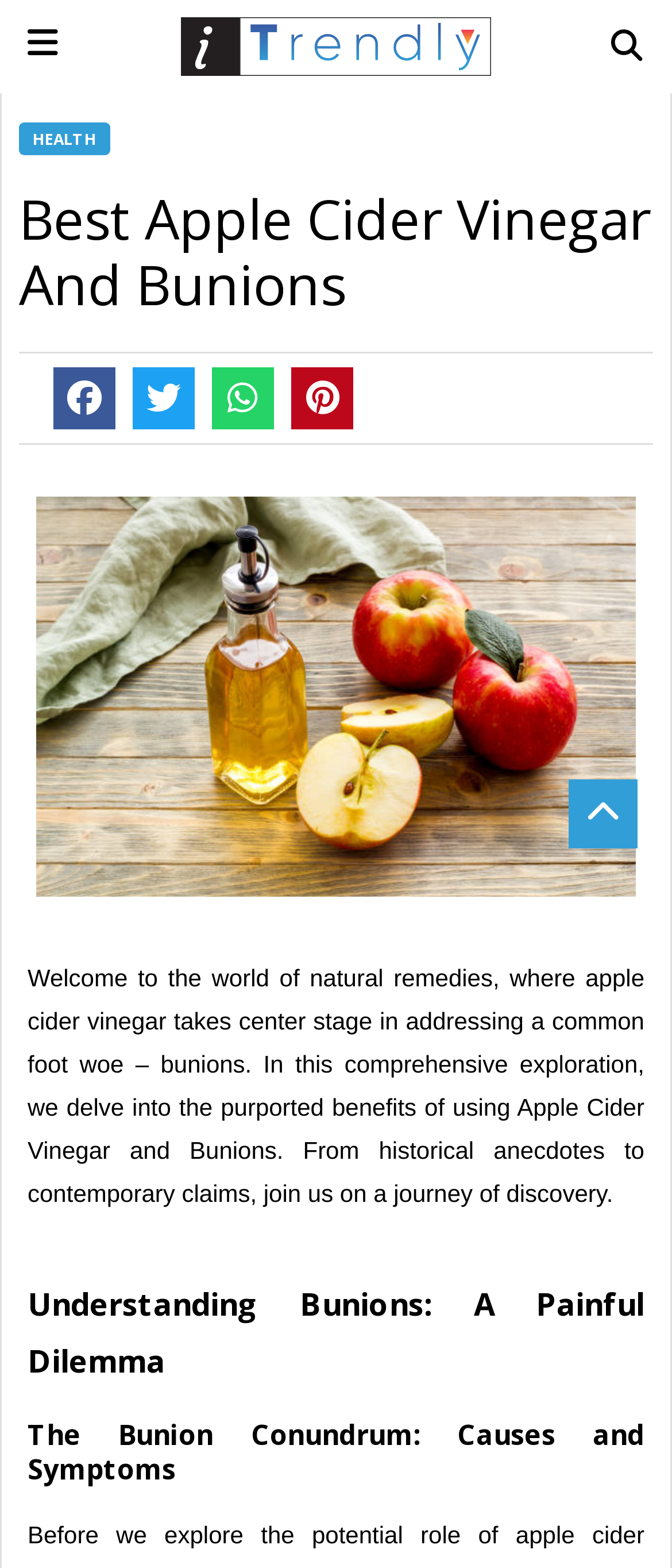Predict the bounding box of the UI element that fits this description: "Show".

None